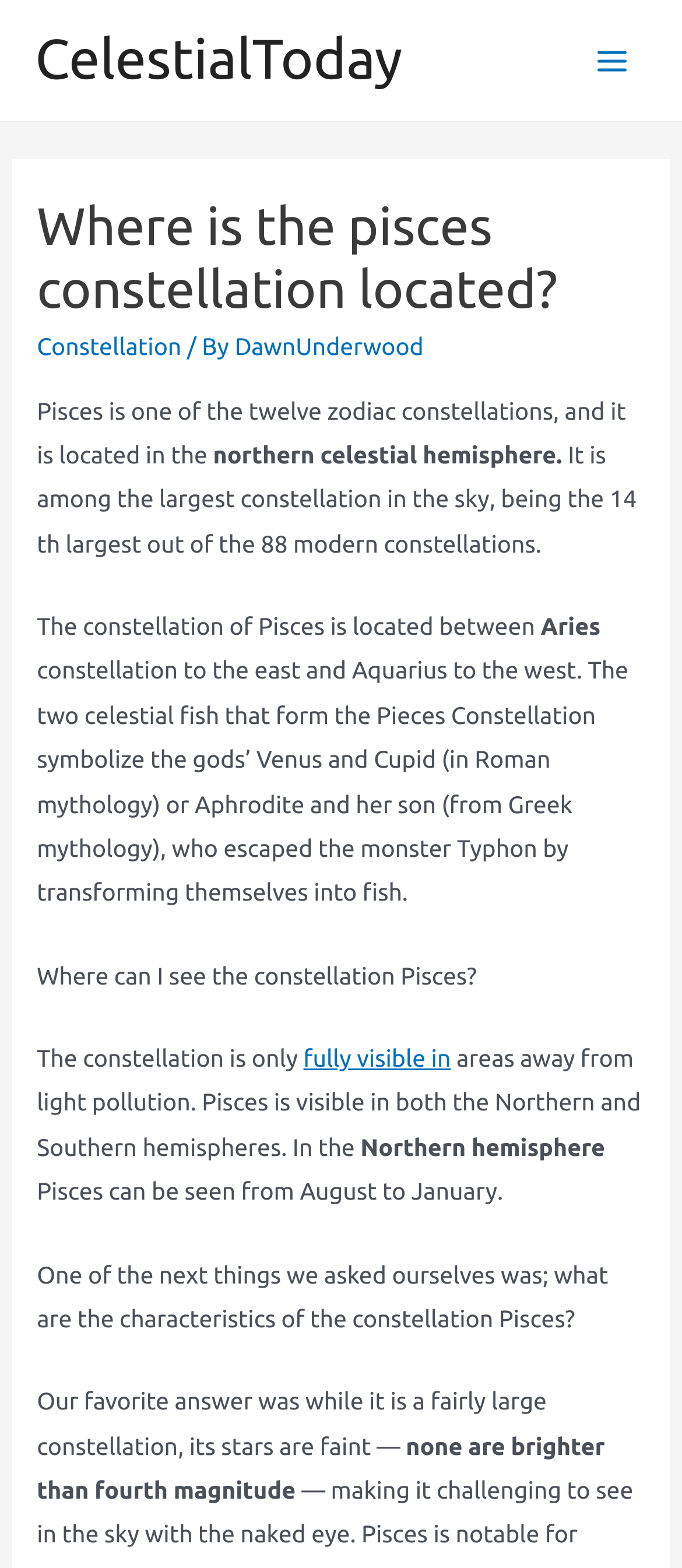Extract the bounding box coordinates for the HTML element that matches this description: "Fashion & Lifestyle". The coordinates should be four float numbers between 0 and 1, i.e., [left, top, right, bottom].

None